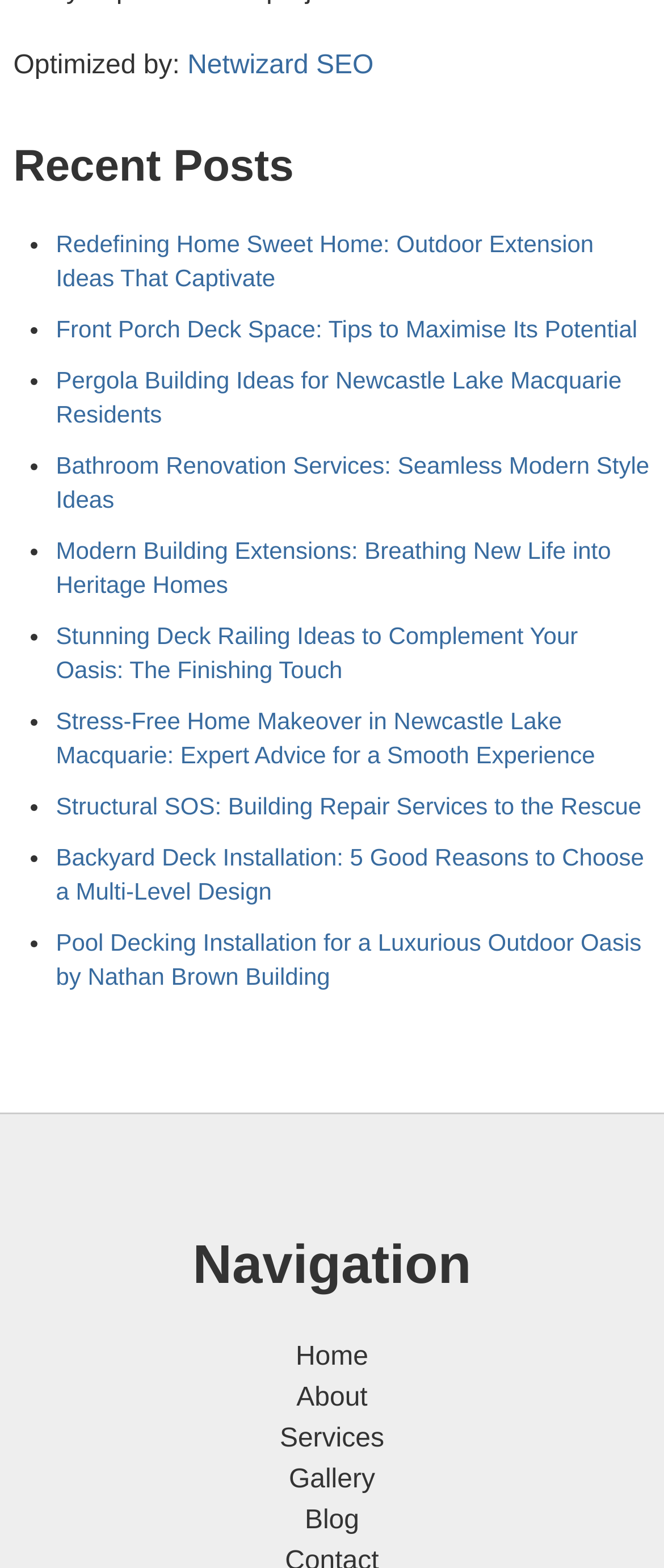Analyze the image and provide a detailed answer to the question: What is the name of the SEO optimizer?

The name of the SEO optimizer can be found at the top of the webpage, where it says 'Optimized by:' followed by a link to 'Netwizard SEO'.